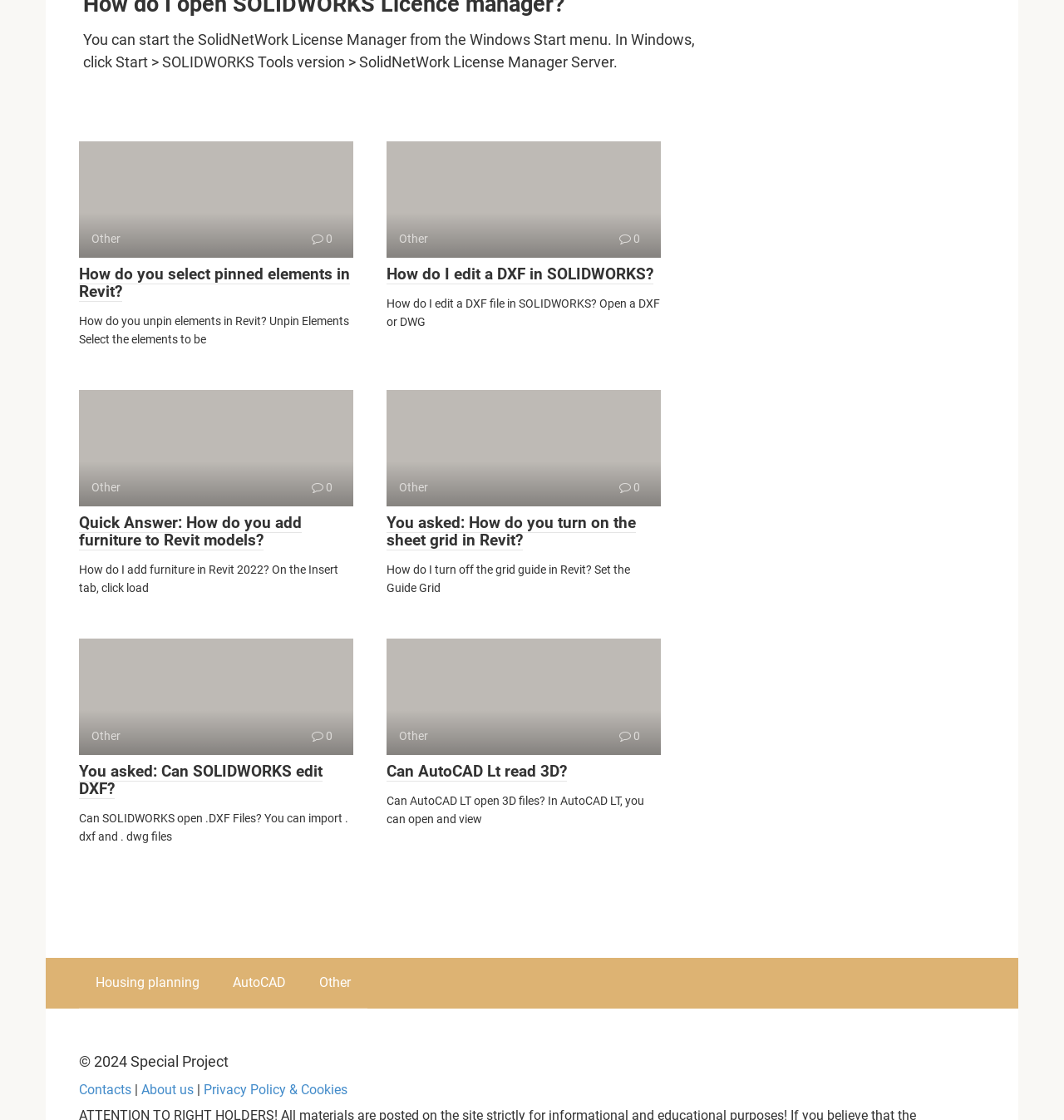What file types can be imported in SOLIDWORKS?
Based on the image, please offer an in-depth response to the question.

The static text on the webpage mentions 'Can SOLIDWORKS open .DXF Files? You can import .dxf and .dwg files...' This implies that SOLIDWORKS can import .dxf and .dwg file types.